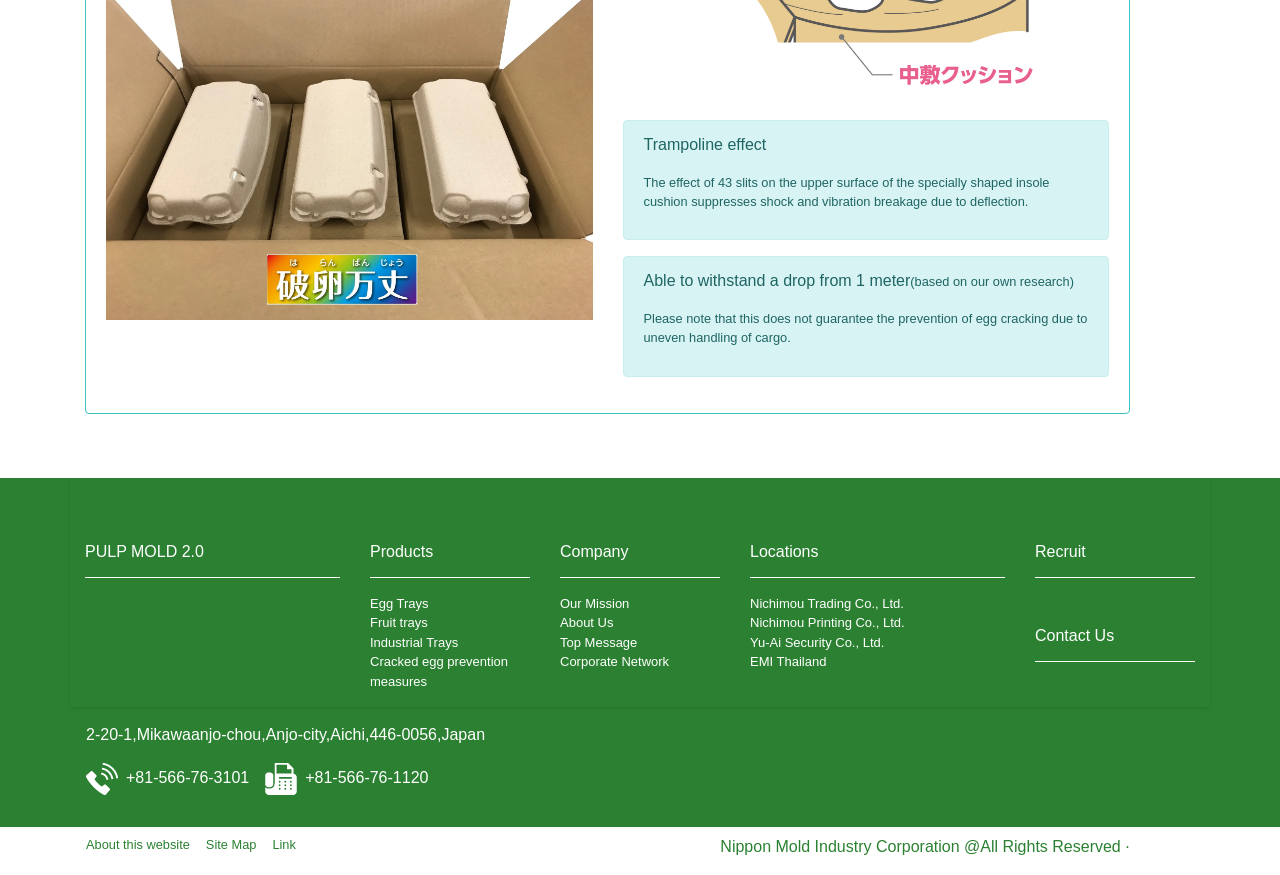Can you specify the bounding box coordinates of the area that needs to be clicked to fulfill the following instruction: "Click on PULP MOLD 2.0"?

[0.066, 0.62, 0.159, 0.64]